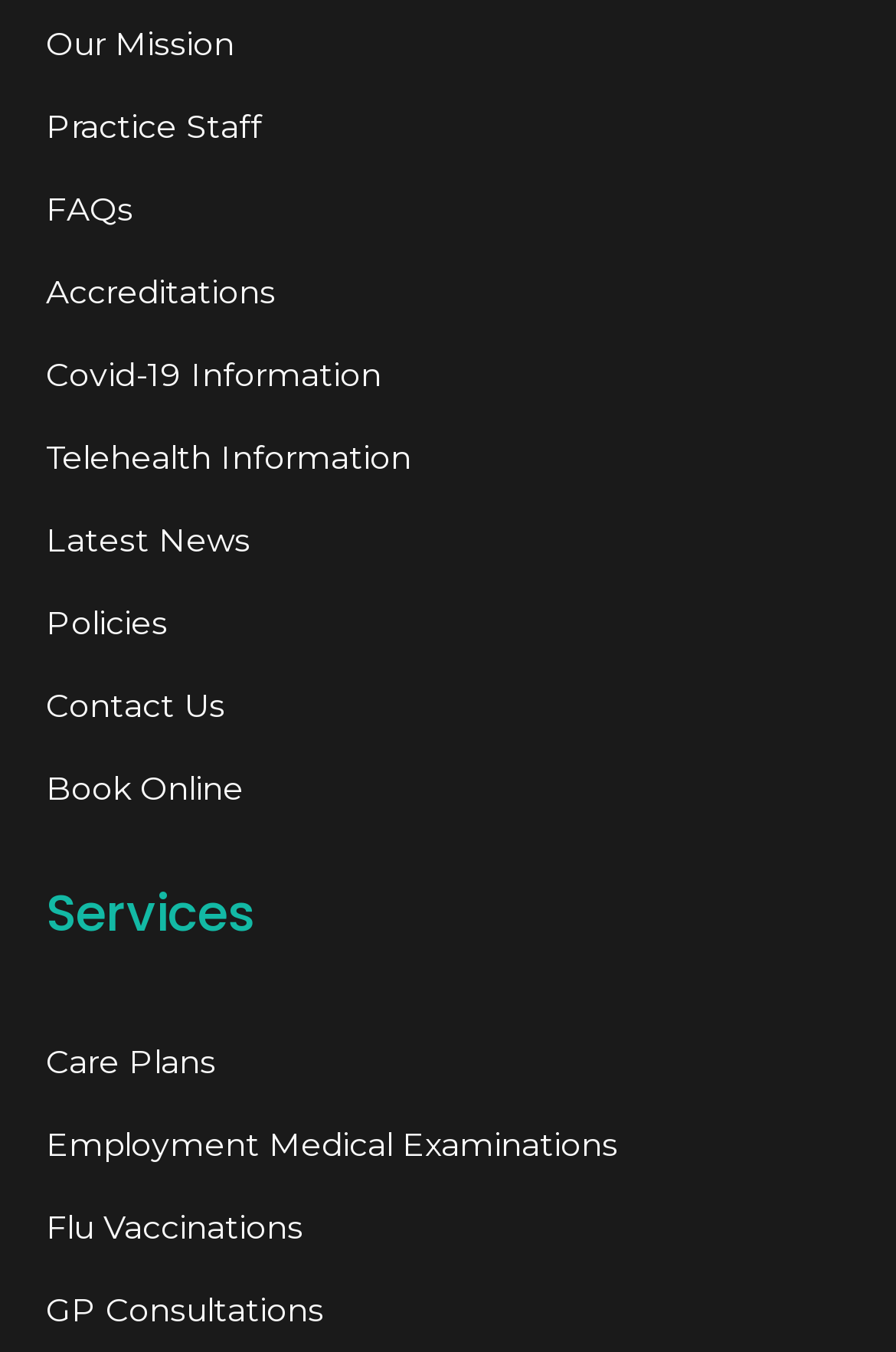Can you identify the bounding box coordinates of the clickable region needed to carry out this instruction: 'Book an appointment online'? The coordinates should be four float numbers within the range of 0 to 1, stated as [left, top, right, bottom].

[0.051, 0.553, 0.949, 0.614]